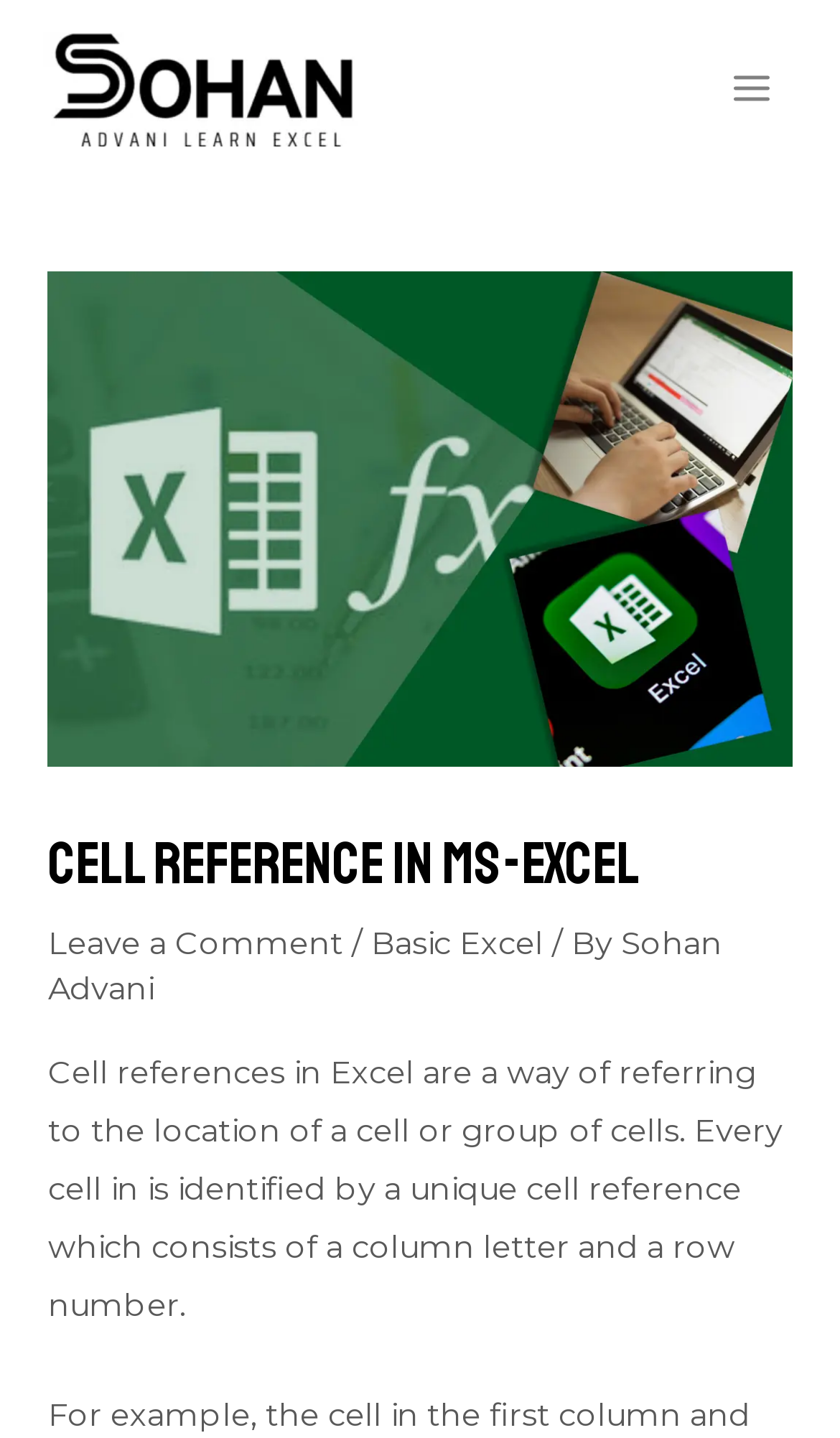What is the author of the webpage?
Please provide a comprehensive answer to the question based on the webpage screenshot.

I found the author's name by looking at the link 'Sohan Advani' at the bottom of the webpage, which is likely to be the author's name.